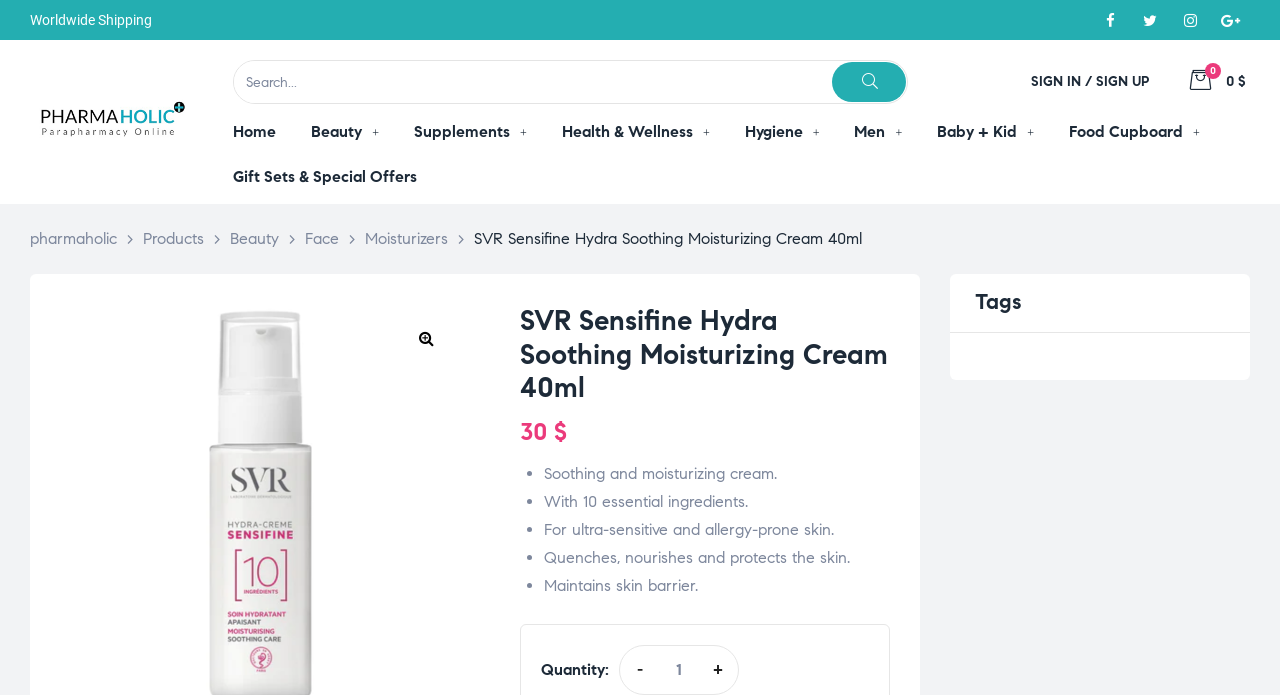Identify the main title of the webpage and generate its text content.

SVR Sensifine Hydra Soothing Moisturizing Cream 40ml